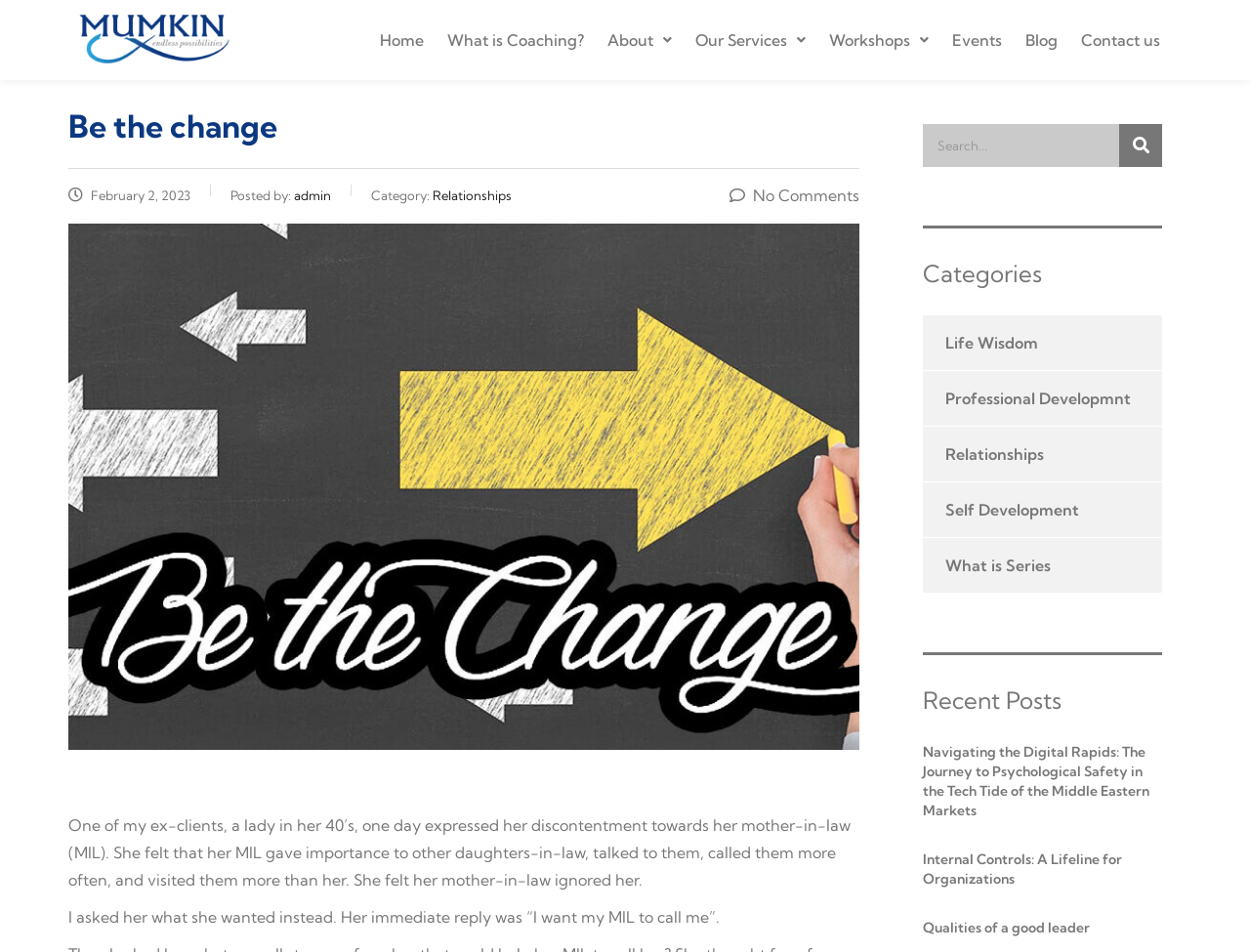Identify the bounding box coordinates of the clickable section necessary to follow the following instruction: "Search for a topic". The coordinates should be presented as four float numbers from 0 to 1, i.e., [left, top, right, bottom].

[0.738, 0.13, 0.93, 0.175]